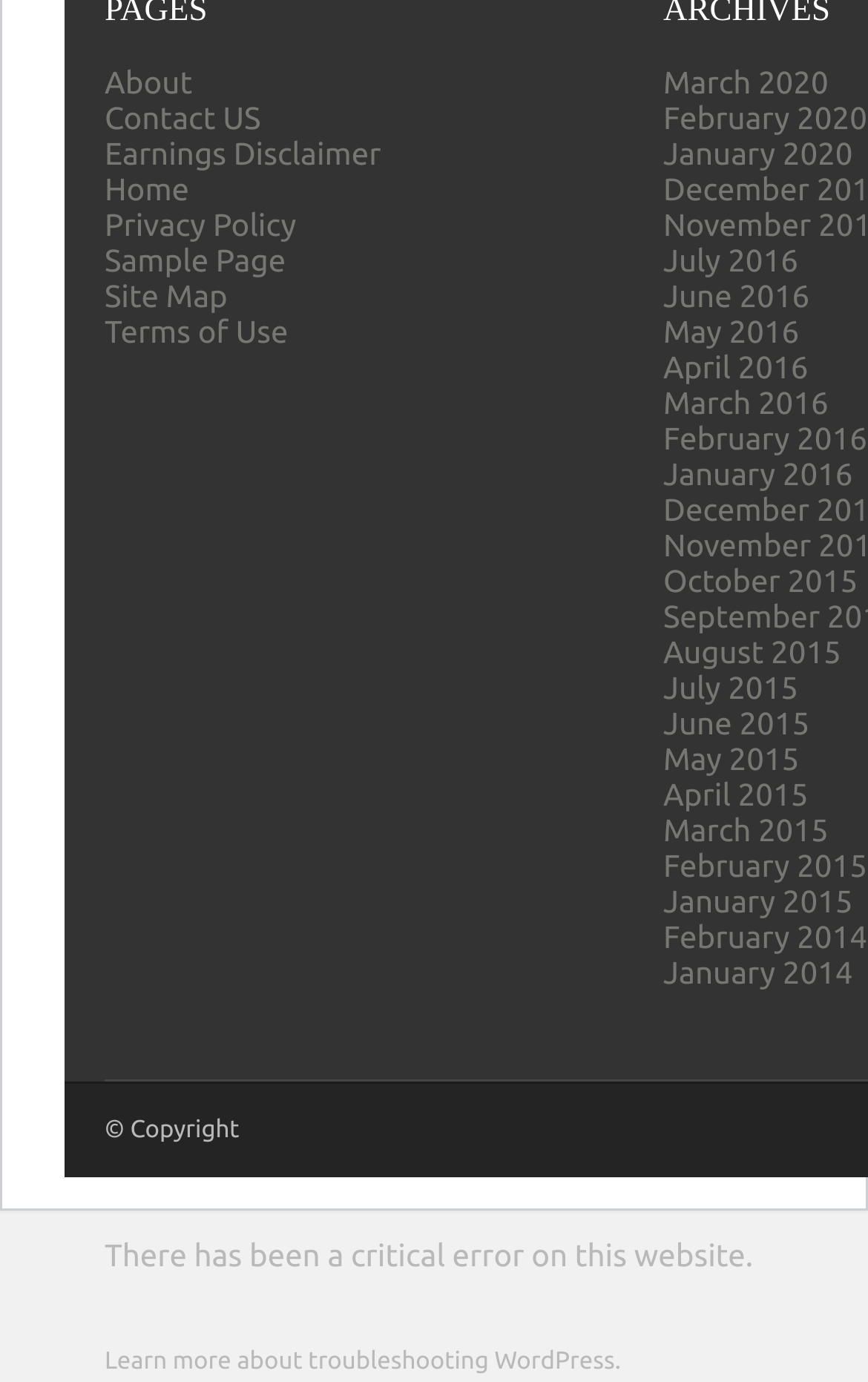What is the first link on the left side of the webpage?
Refer to the image and provide a one-word or short phrase answer.

About